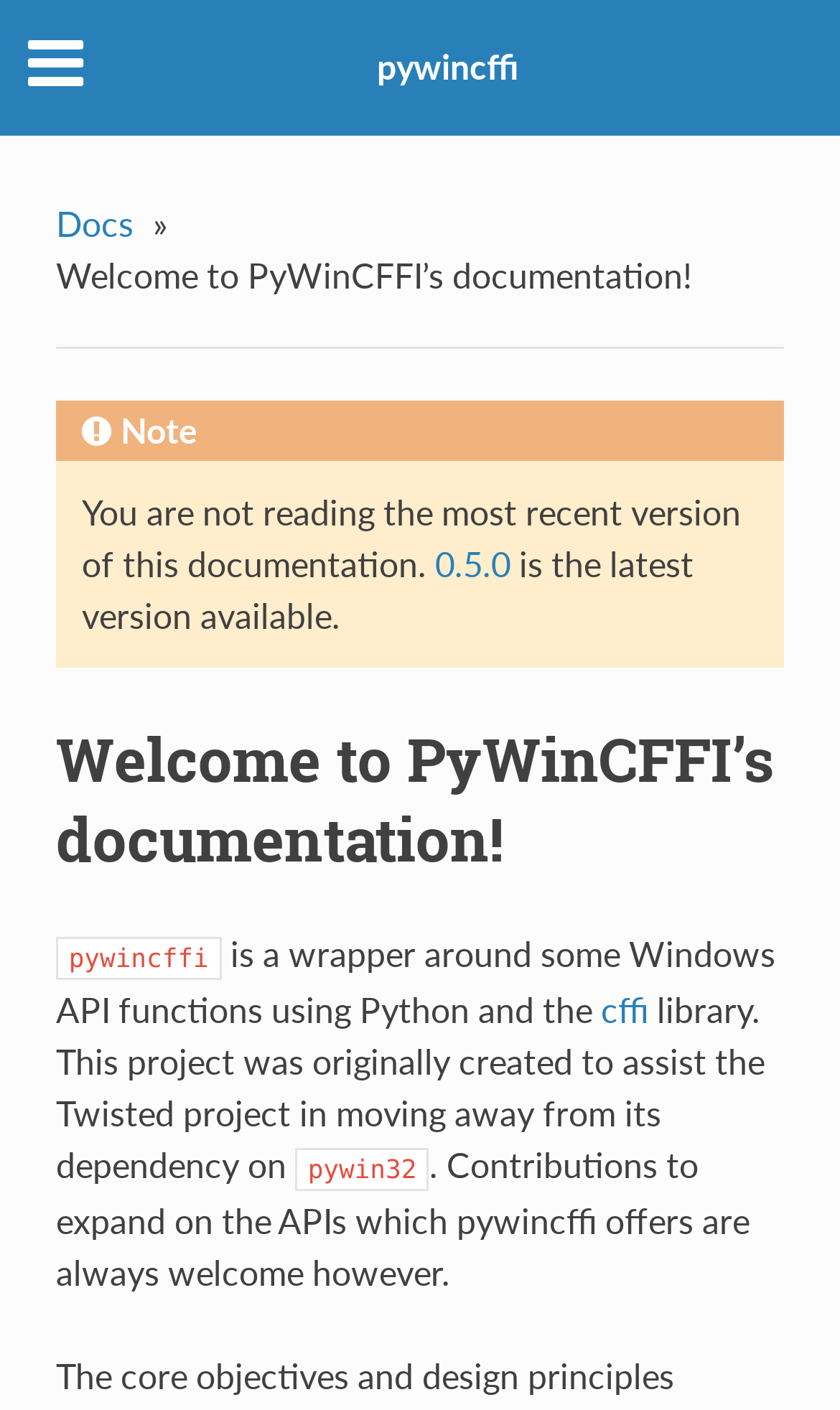Determine and generate the text content of the webpage's headline.

Welcome to PyWinCFFI’s documentation!